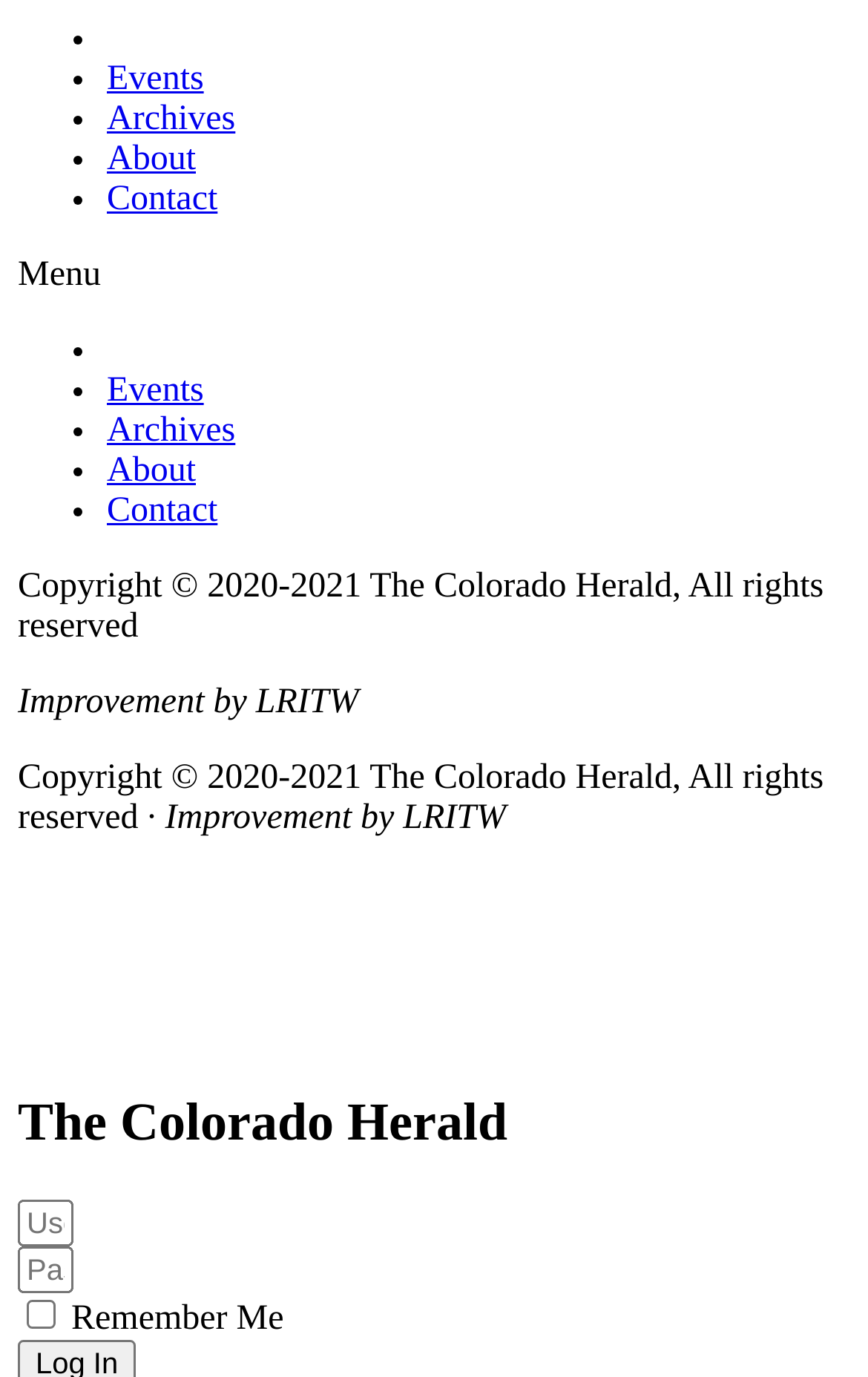Refer to the element description parent_node: Remember Me name="rememberme" value="forever" and identify the corresponding bounding box in the screenshot. Format the coordinates as (top-left x, top-left y, bottom-right x, bottom-right y) with values in the range of 0 to 1.

[0.031, 0.943, 0.064, 0.964]